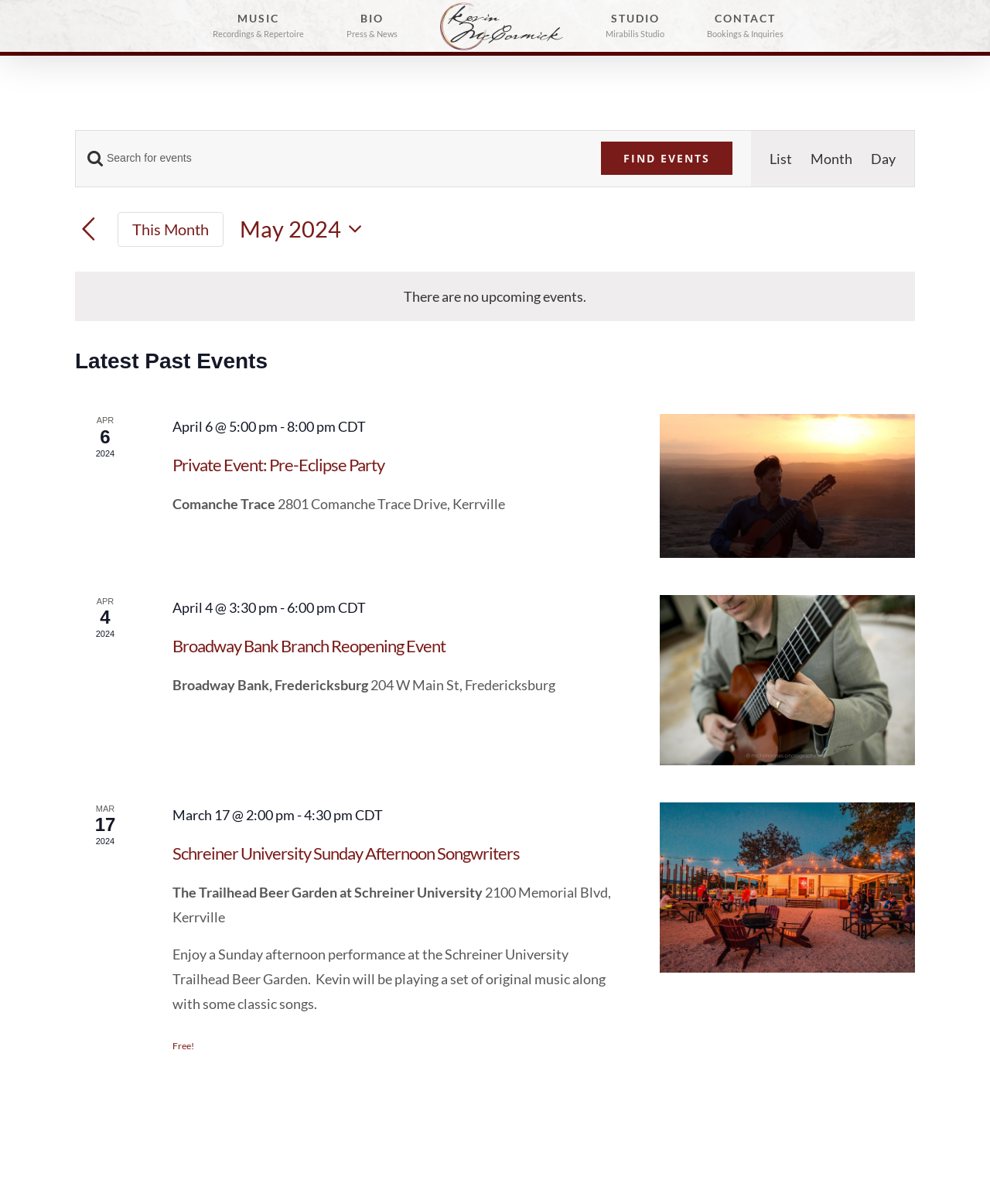Respond to the following question with a brief word or phrase:
Where is the third event located?

The Trailhead Beer Garden at Schreiner University